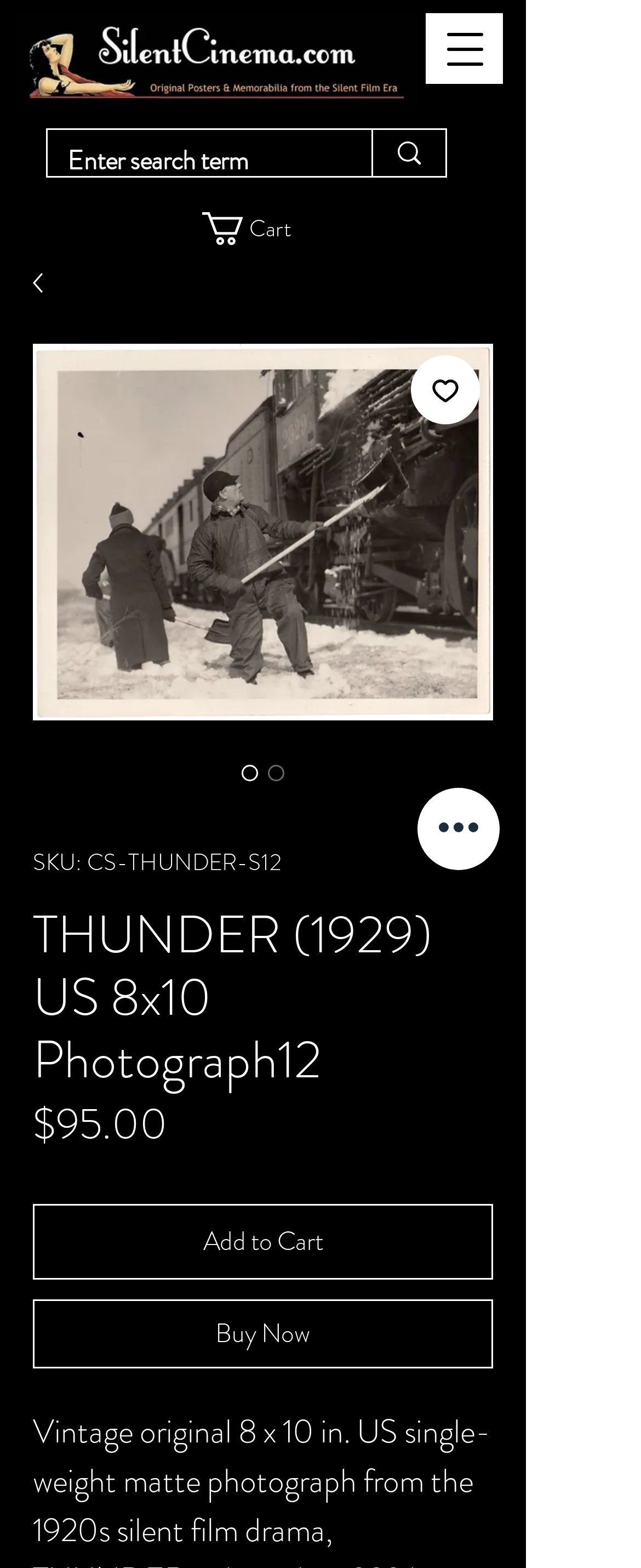What is the search function for?
Provide a detailed and well-explained answer to the question.

I found the search function by looking at the search box and button located at the top of the page. The search box has a placeholder text 'Enter search term', which suggests that users can enter keywords to search for products or content on the website.